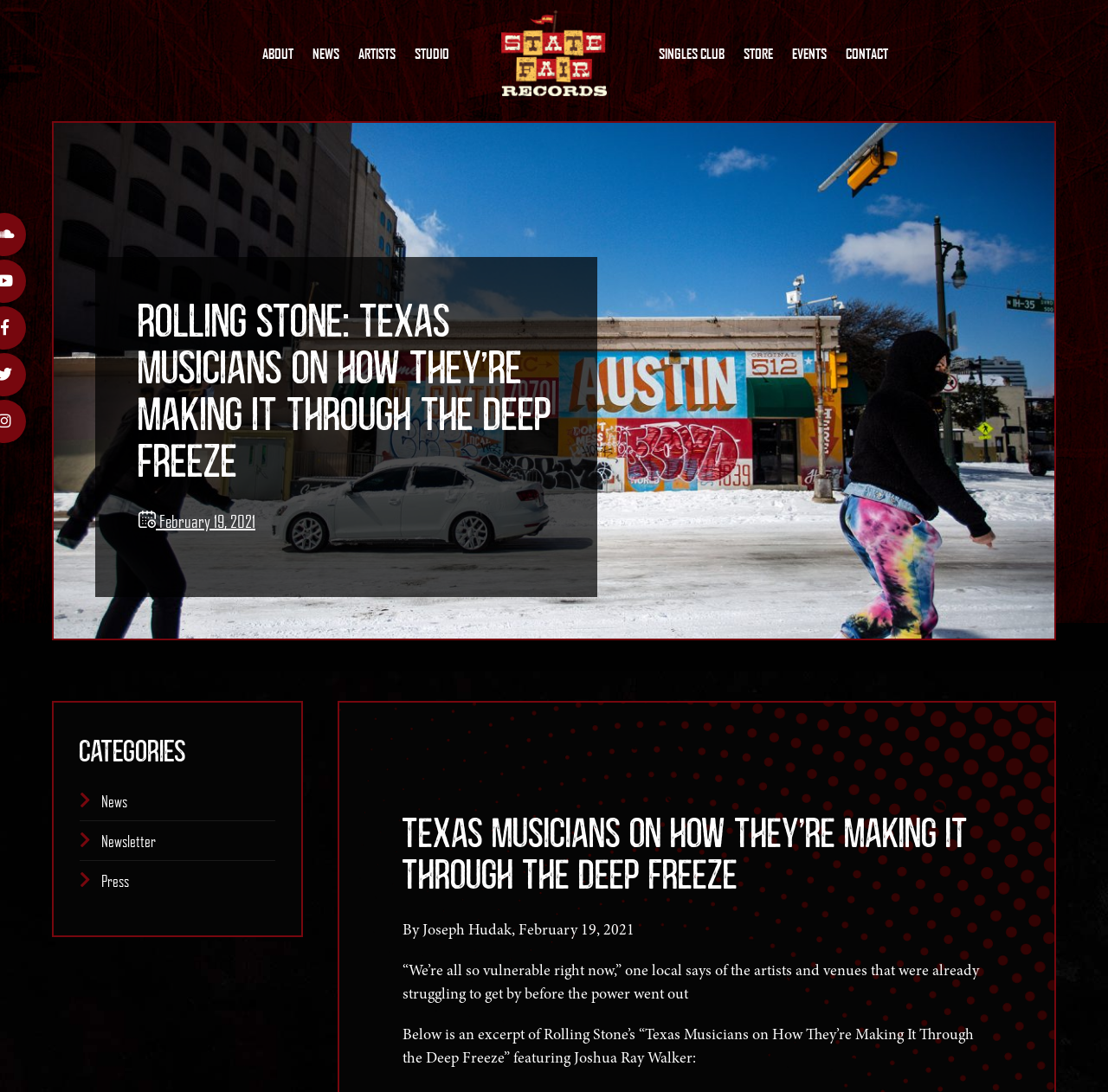Please locate the bounding box coordinates of the element's region that needs to be clicked to follow the instruction: "Contact the website". The bounding box coordinates should be provided as four float numbers between 0 and 1, i.e., [left, top, right, bottom].

[0.763, 0.031, 0.802, 0.068]